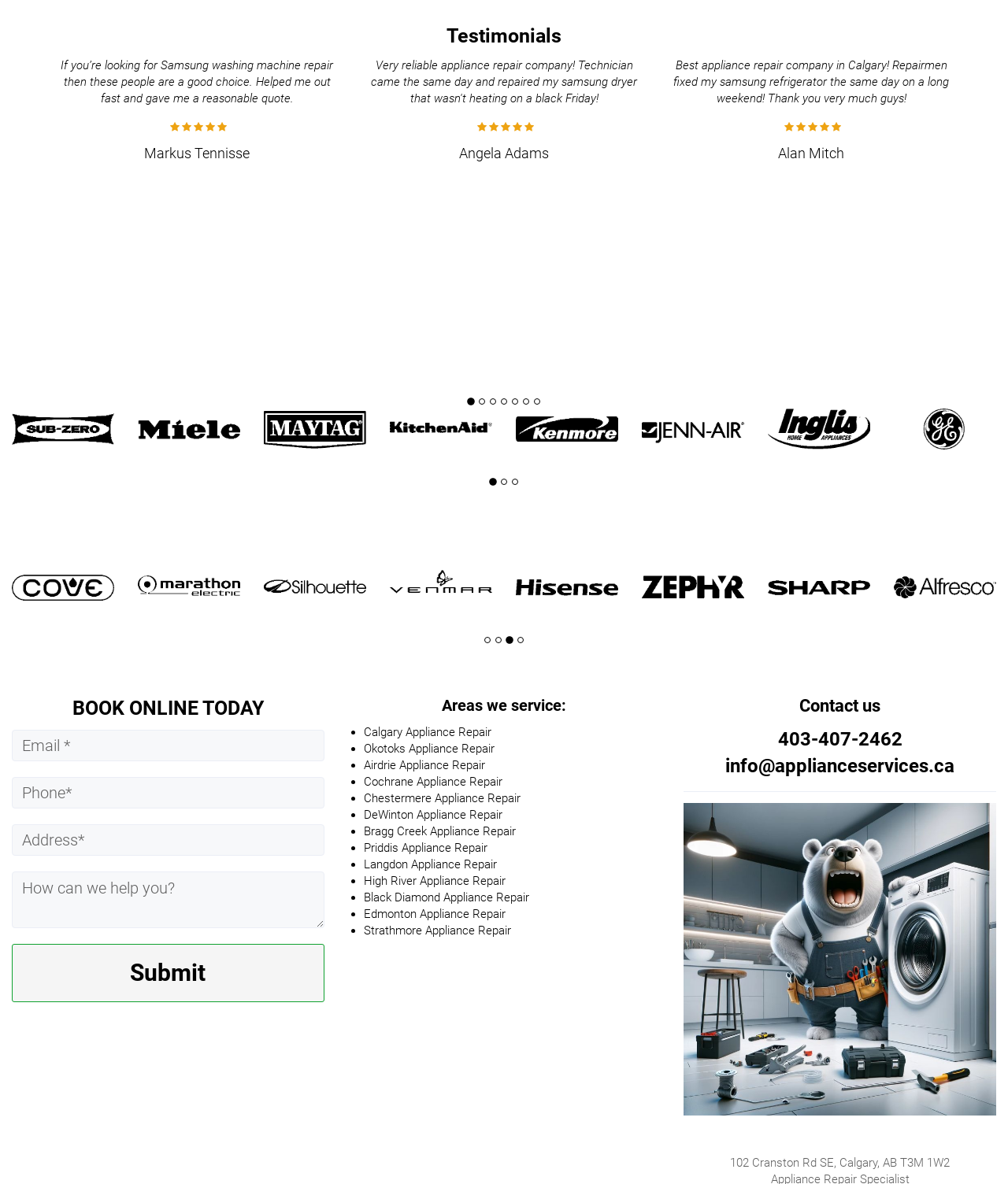Please answer the following question using a single word or phrase: 
What is the contact email of the appliance repair service?

info@applianceservices.ca